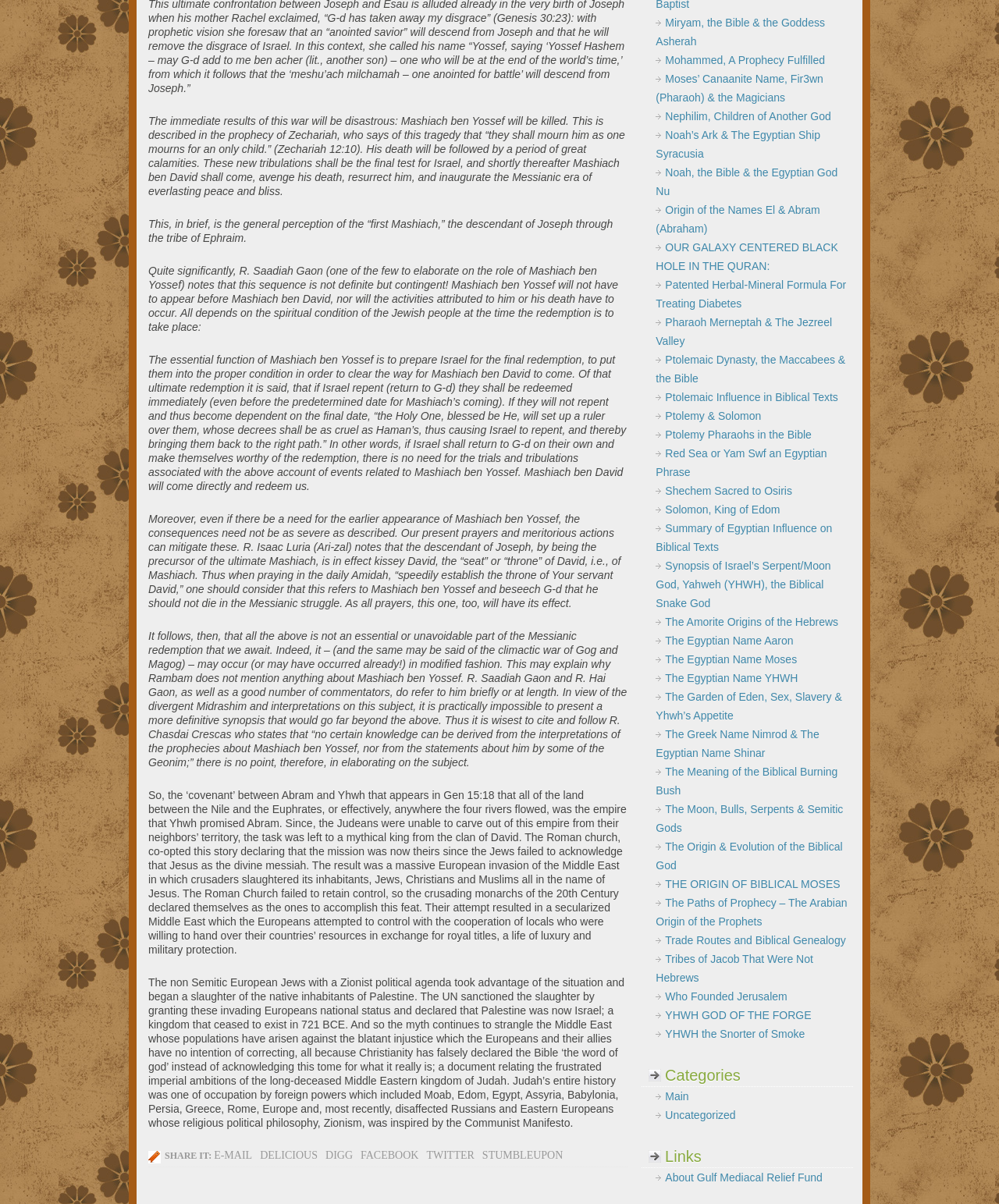Predict the bounding box of the UI element based on this description: "Stumbleupon".

[0.483, 0.955, 0.564, 0.964]